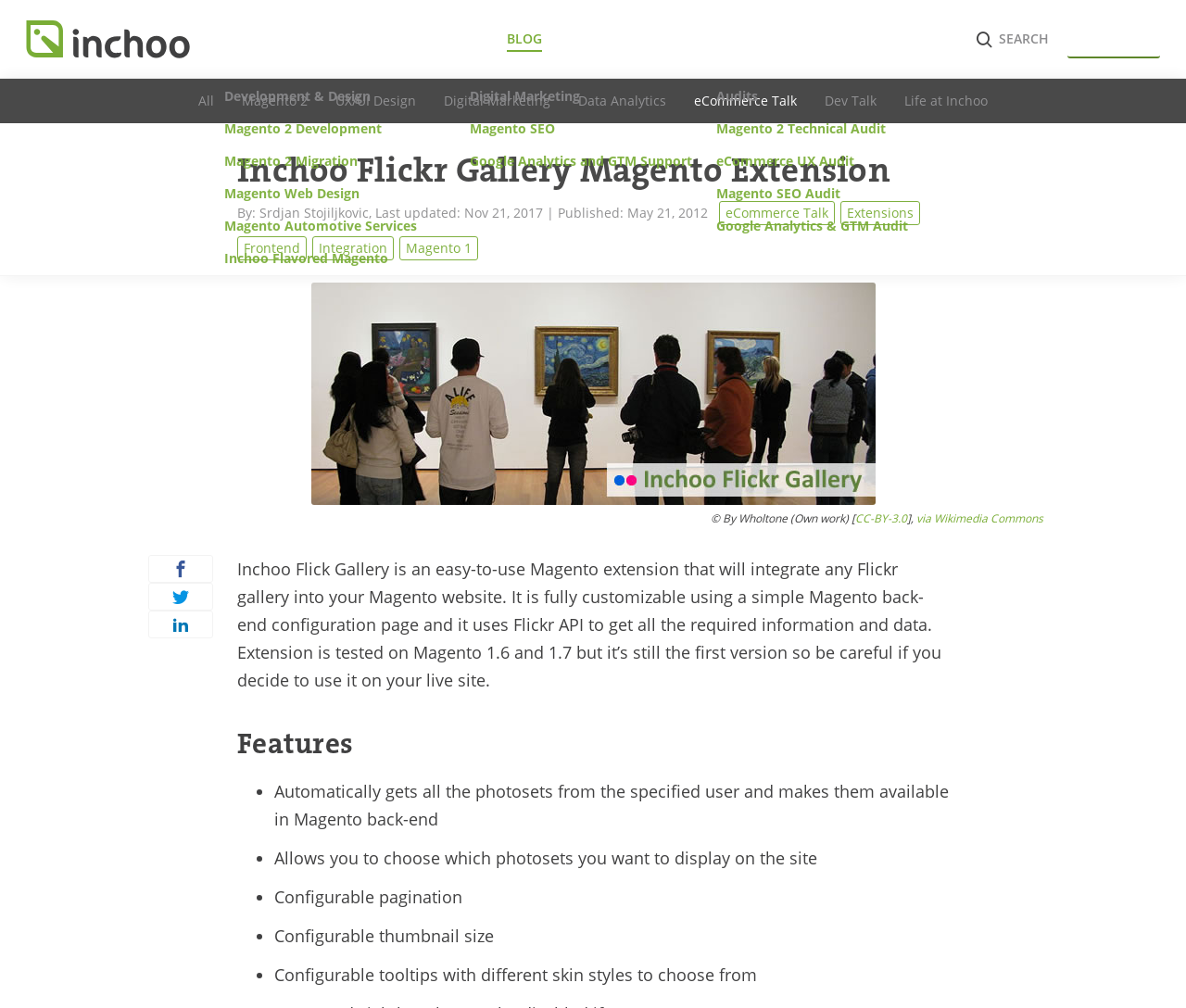Can you find and generate the webpage's heading?

Inchoo Flickr Gallery Magento Extension